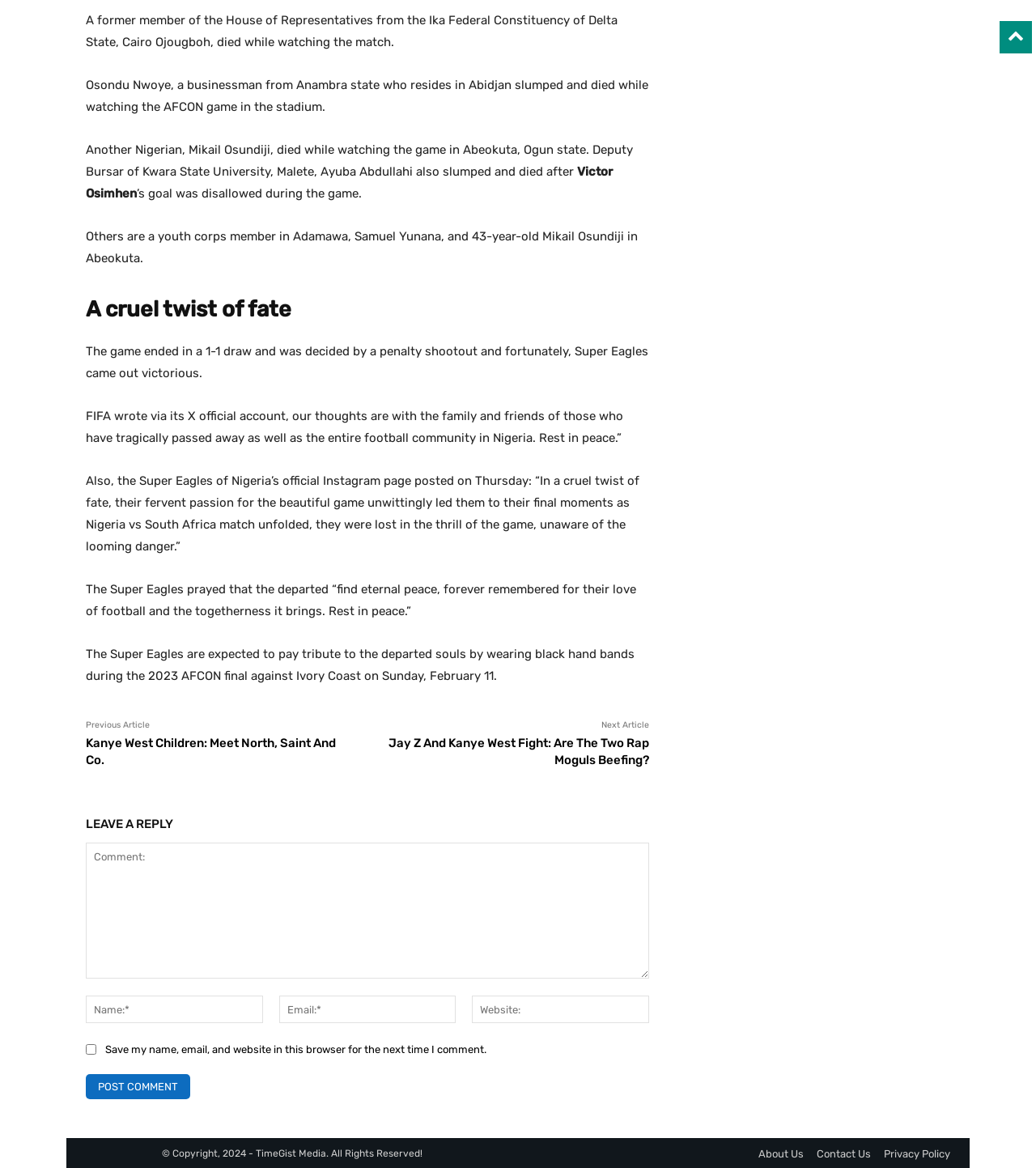Please answer the following query using a single word or phrase: 
What is the penalty shootout result of the Nigeria vs South Africa match?

Not mentioned